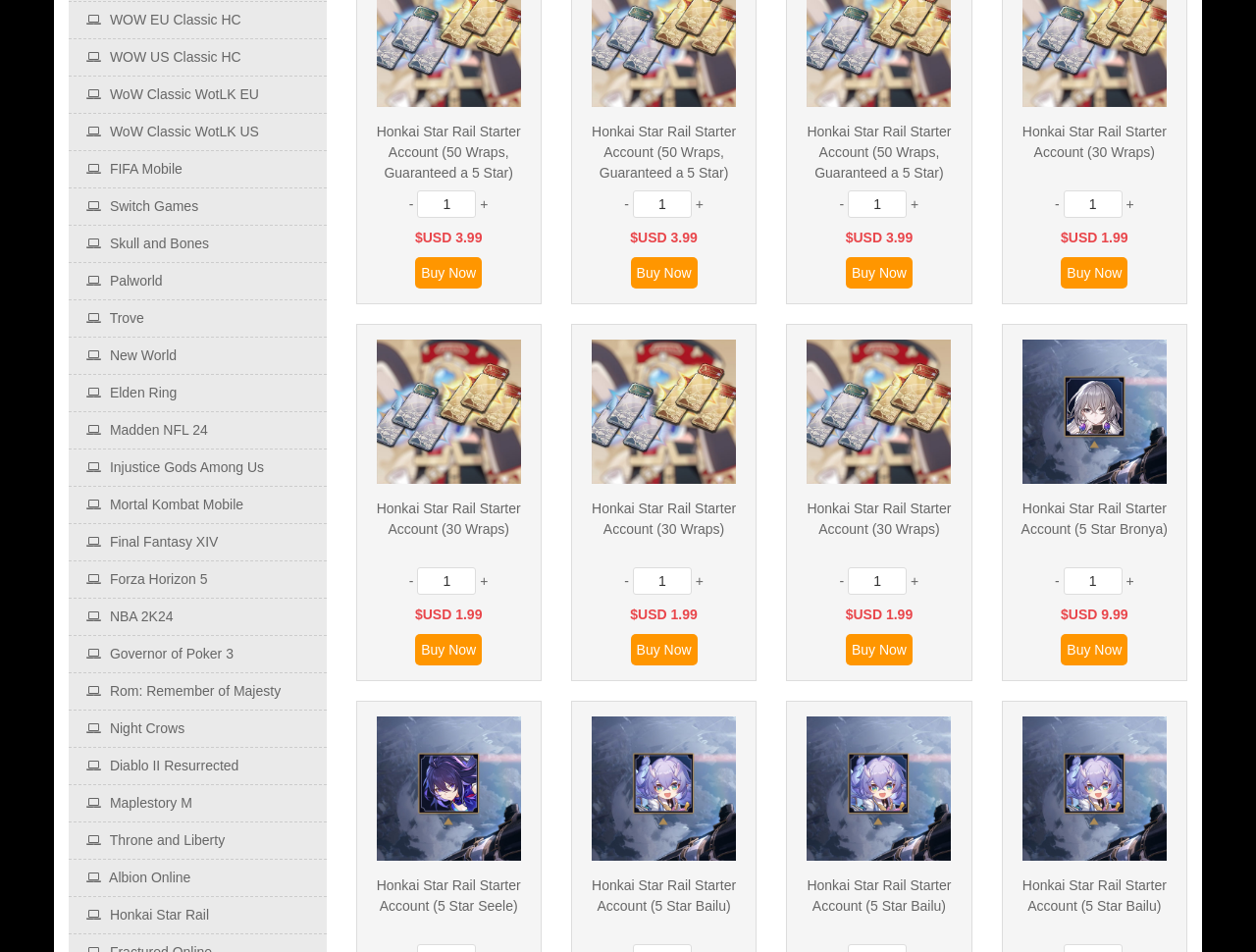Determine the bounding box for the UI element described here: "Switch Games".

[0.055, 0.198, 0.26, 0.236]